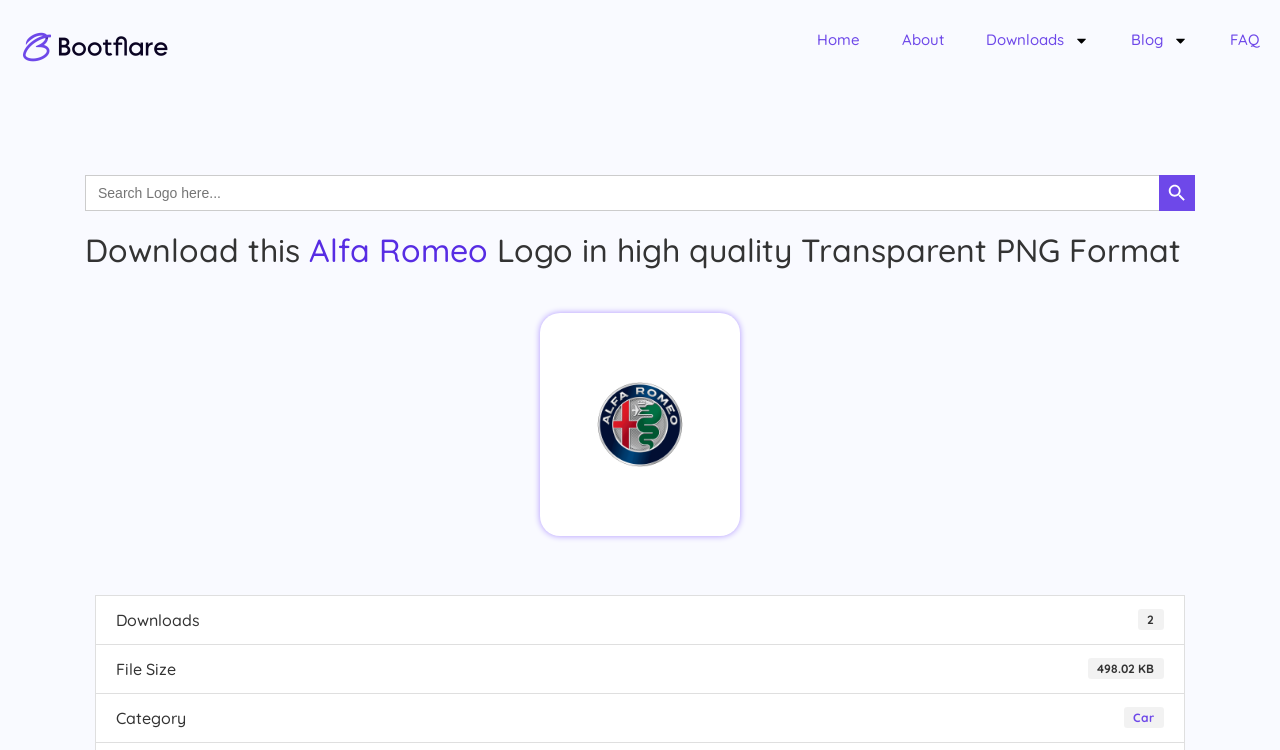Please determine the bounding box coordinates of the area that needs to be clicked to complete this task: 'Search Bootflare'. The coordinates must be four float numbers between 0 and 1, formatted as [left, top, right, bottom].

[0.016, 0.027, 0.133, 0.1]